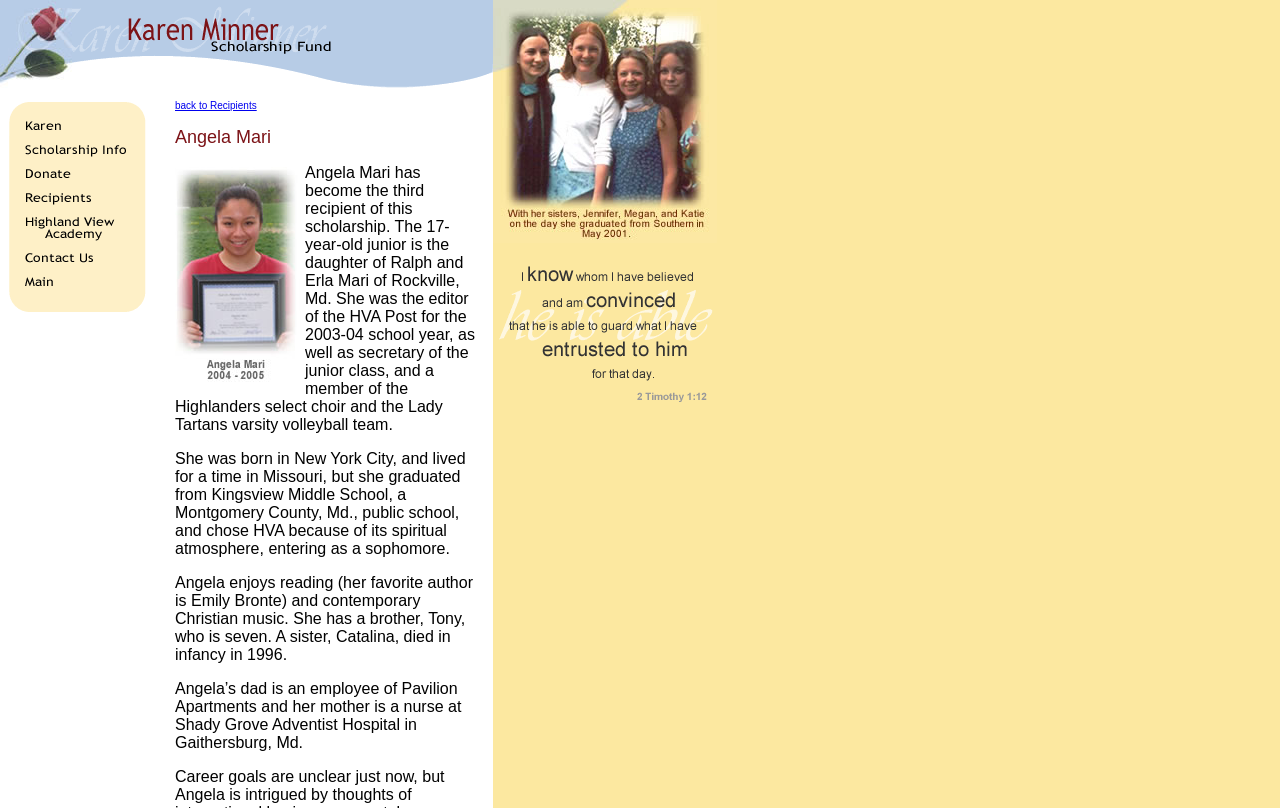Identify the bounding box coordinates of the clickable region required to complete the instruction: "click the second recipient link". The coordinates should be given as four float numbers within the range of 0 and 1, i.e., [left, top, right, bottom].

[0.0, 0.182, 0.136, 0.203]